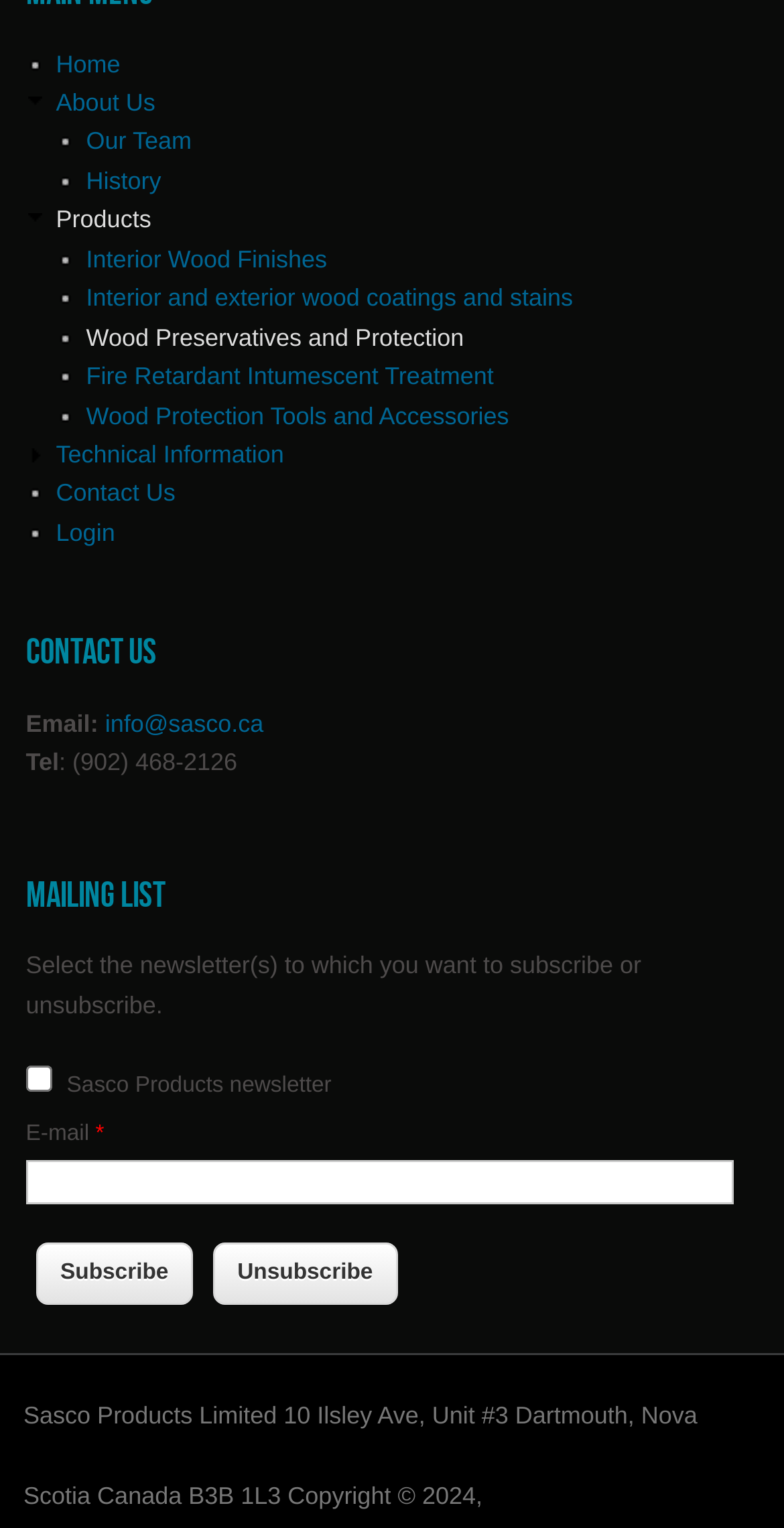What is the company's phone number?
Give a detailed response to the question by analyzing the screenshot.

I found the phone number by looking at the 'CONTACT US' section, where it says 'Tel: (902) 468-2126'.